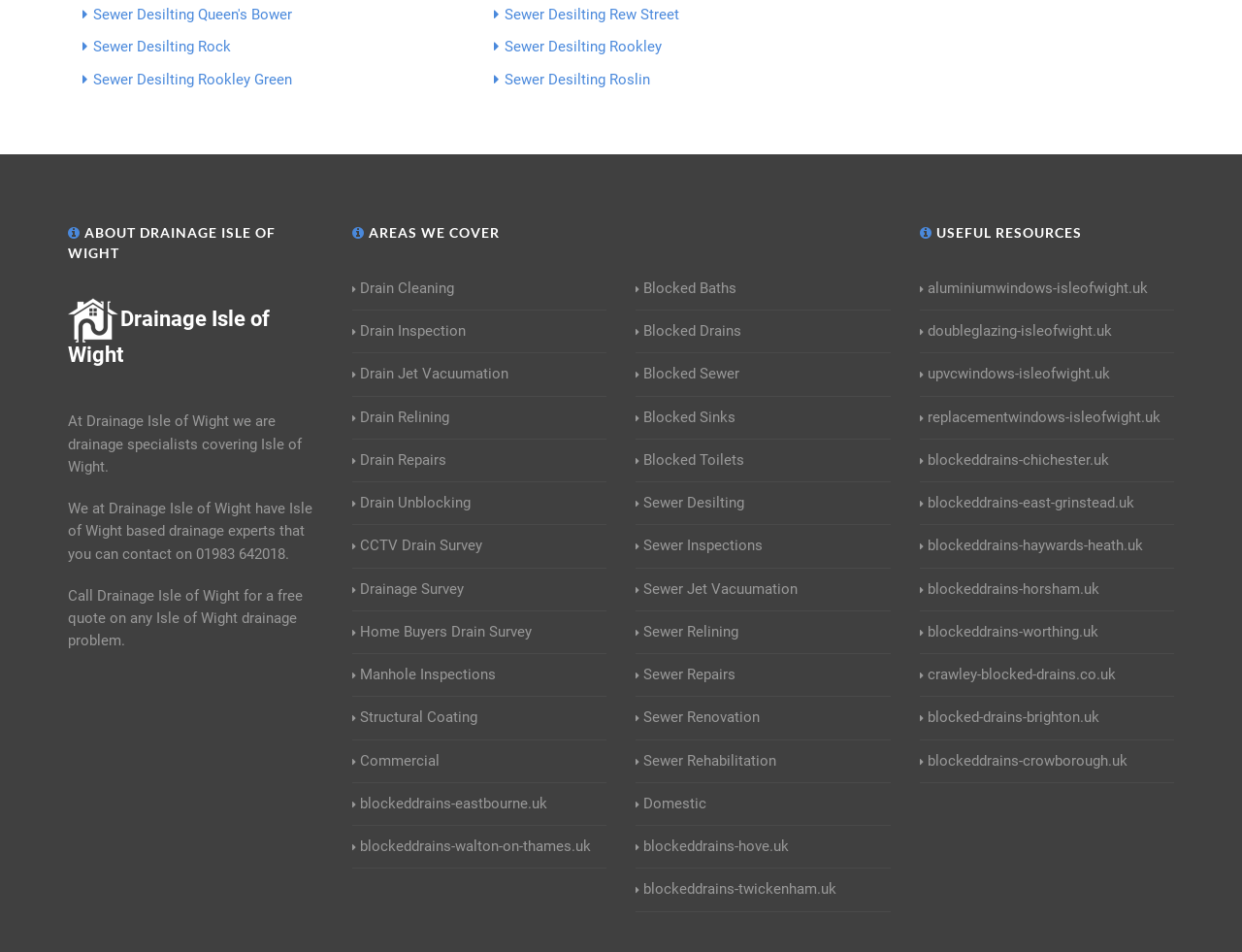Answer the question briefly using a single word or phrase: 
What services do they offer?

Drainage services